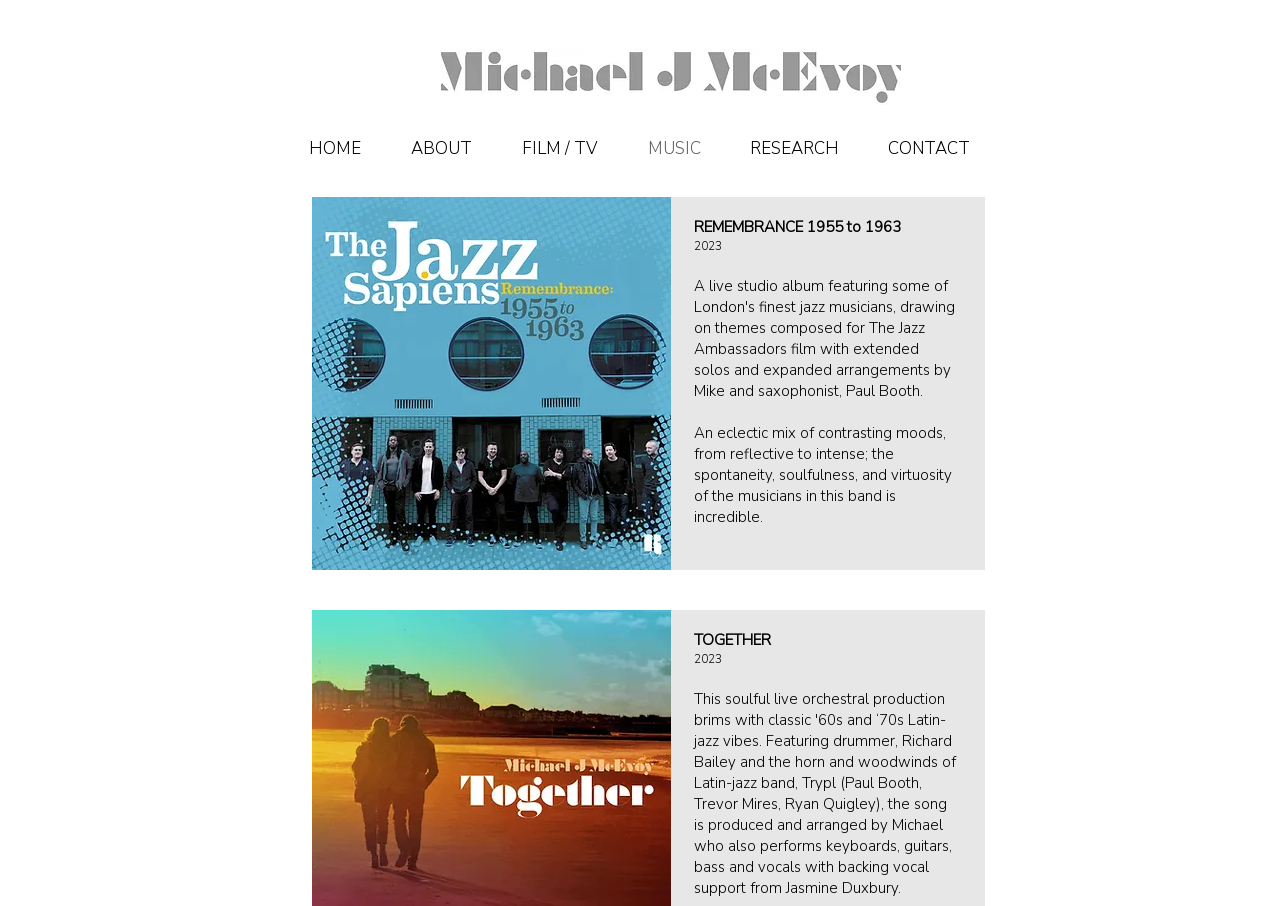What are the different sections of the website?
Answer the question with a thorough and detailed explanation.

By examining the navigation section, it is clear that the website has six different sections, namely HOME, ABOUT, FILM / TV, MUSIC, RESEARCH, and CONTACT, which are represented by links.